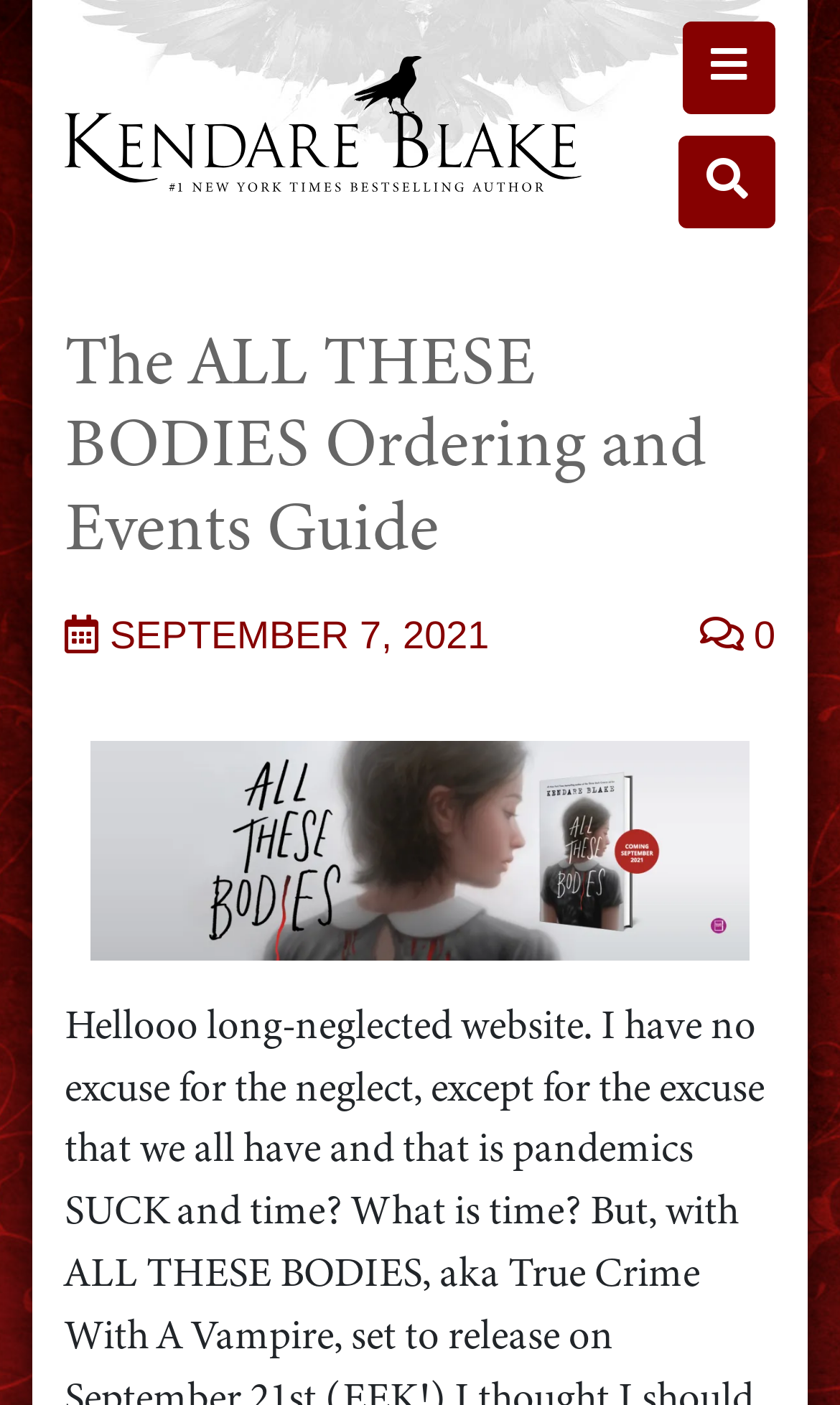What is the title of the book?
Give a one-word or short phrase answer based on the image.

All These Bodies